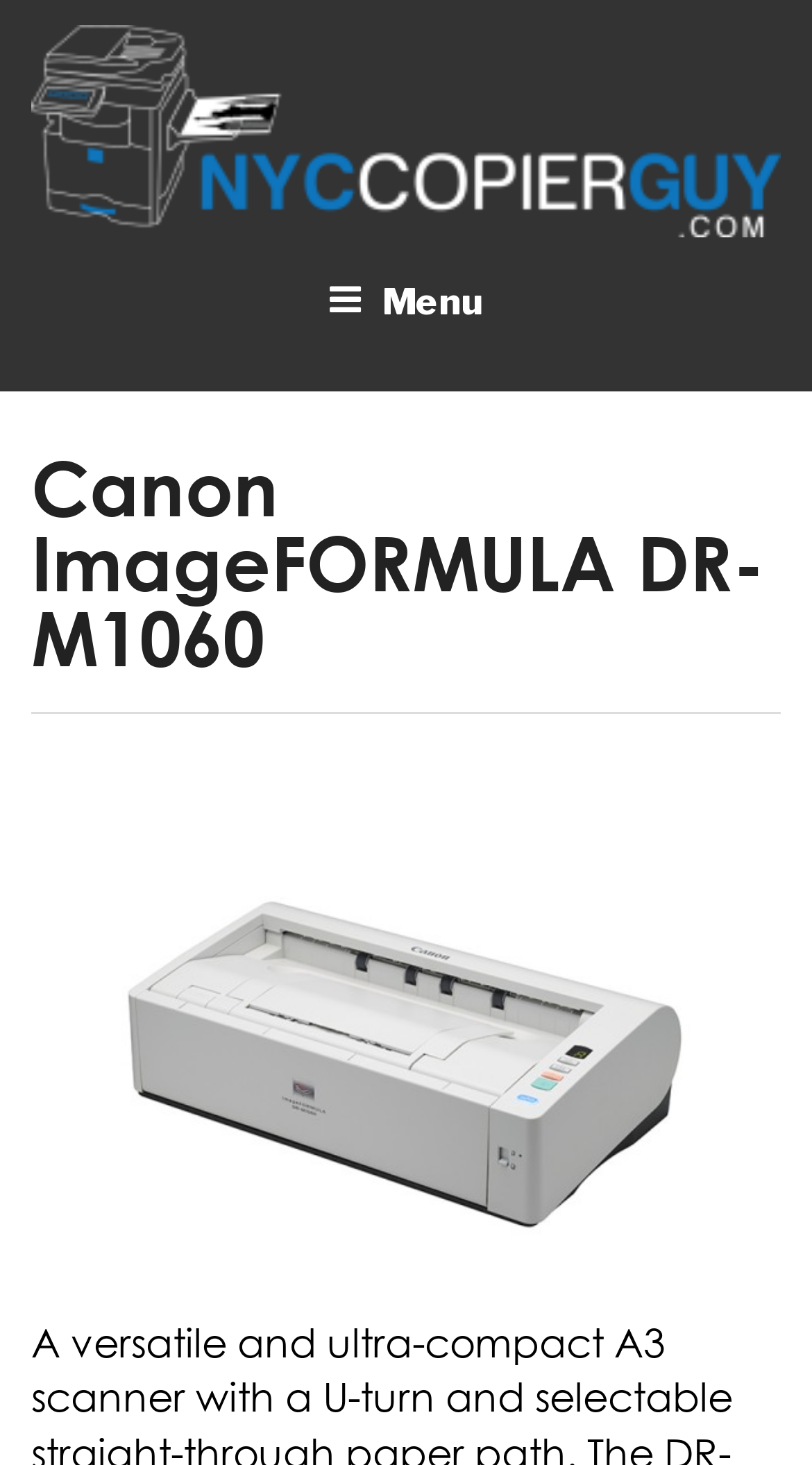What is the name of the scanner?
Provide a concise answer using a single word or phrase based on the image.

Canon imageFORMULA DR-M1060